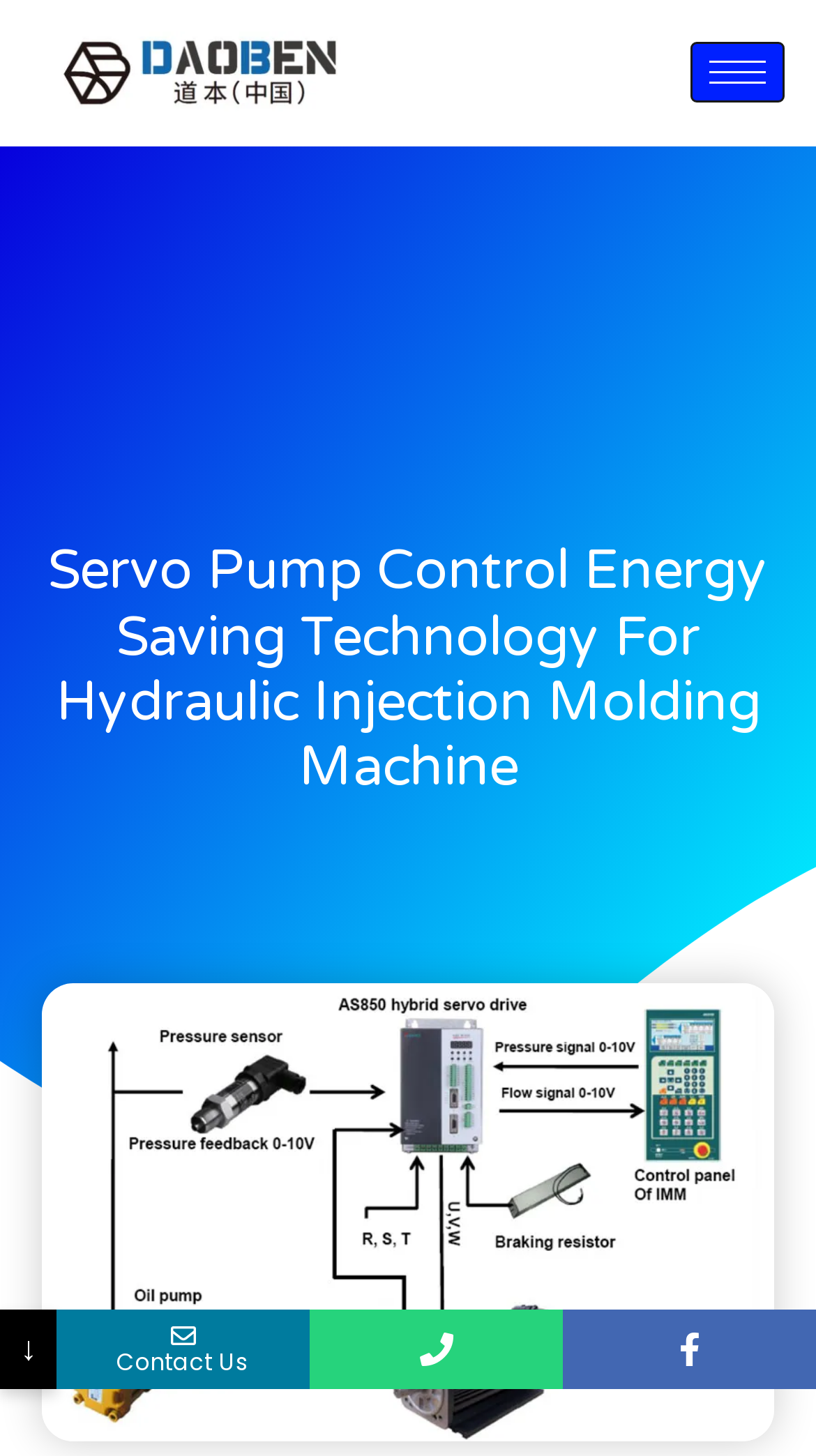Identify the bounding box coordinates for the UI element described as: "parent_node: Home aria-label="hamburger-icon"". The coordinates should be provided as four floats between 0 and 1: [left, top, right, bottom].

[0.846, 0.029, 0.962, 0.071]